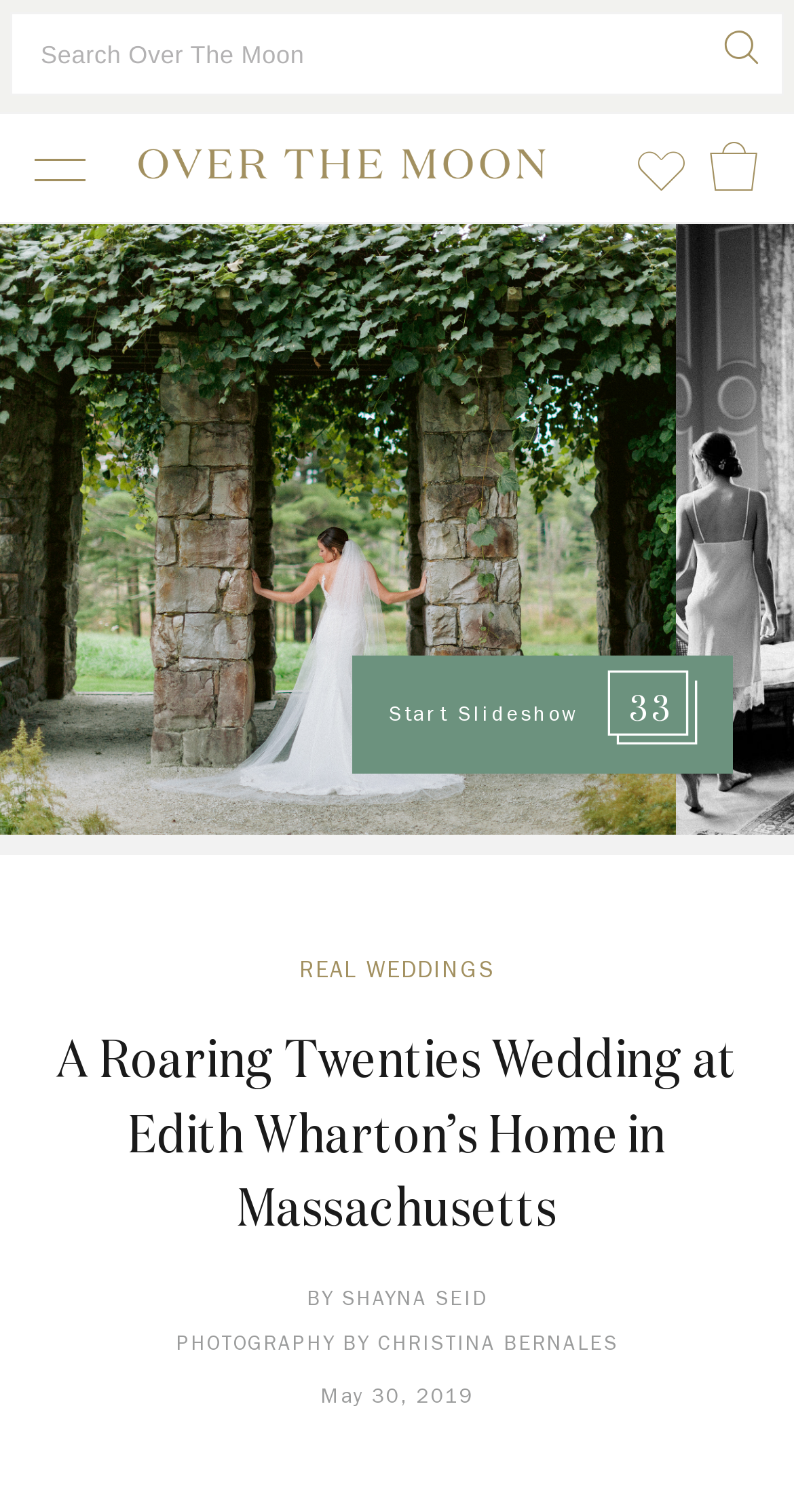Who wrote the article?
Answer the question based on the image using a single word or a brief phrase.

SHAYNA SEID